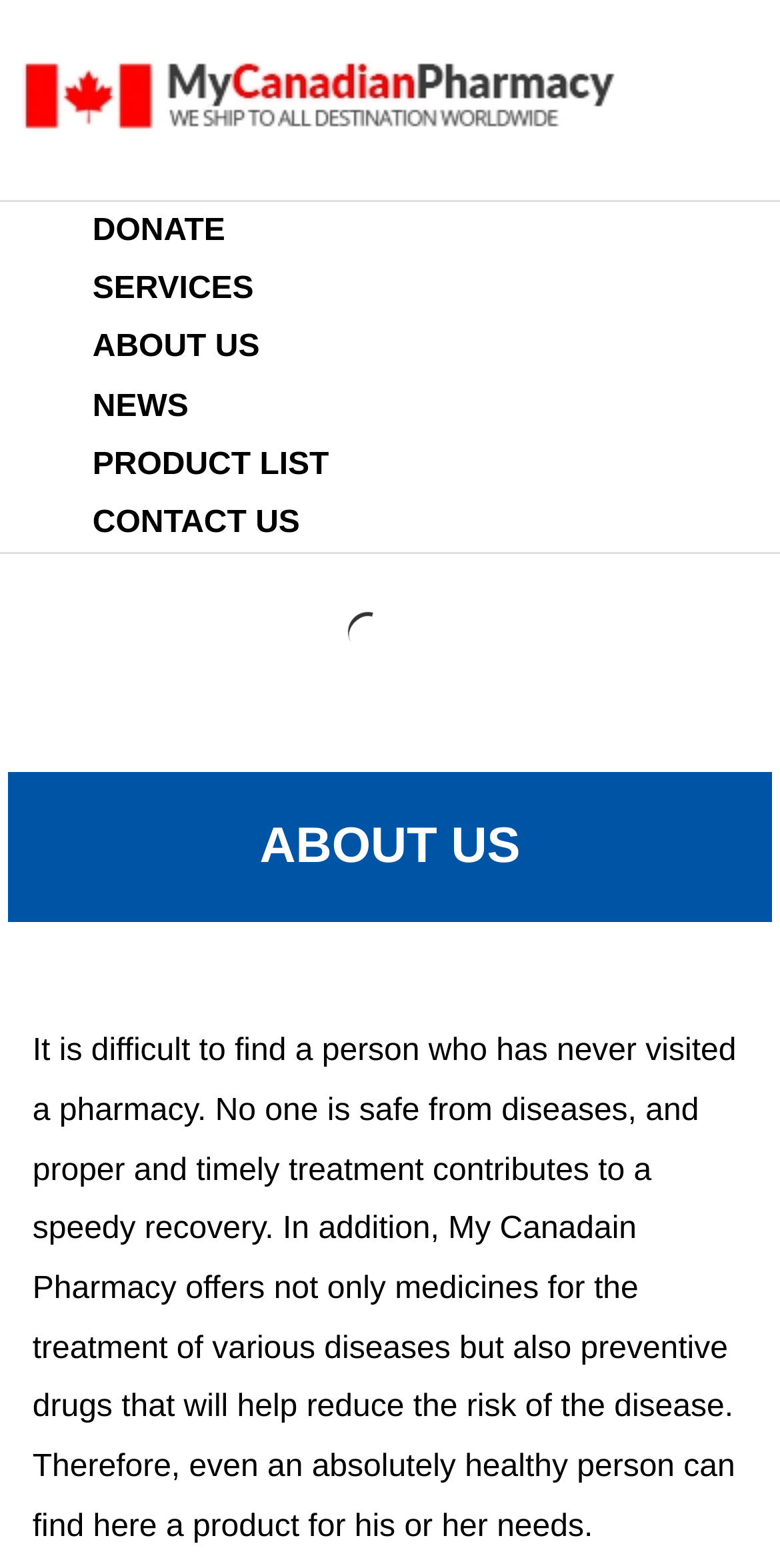Using the details from the image, please elaborate on the following question: What is the purpose of My Canadian Pharmacy?

The StaticText on the webpage mentions that My Canadian Pharmacy offers not only medicines for the treatment of various diseases but also preventive drugs, which suggests that the purpose of the pharmacy is to provide healthcare services.